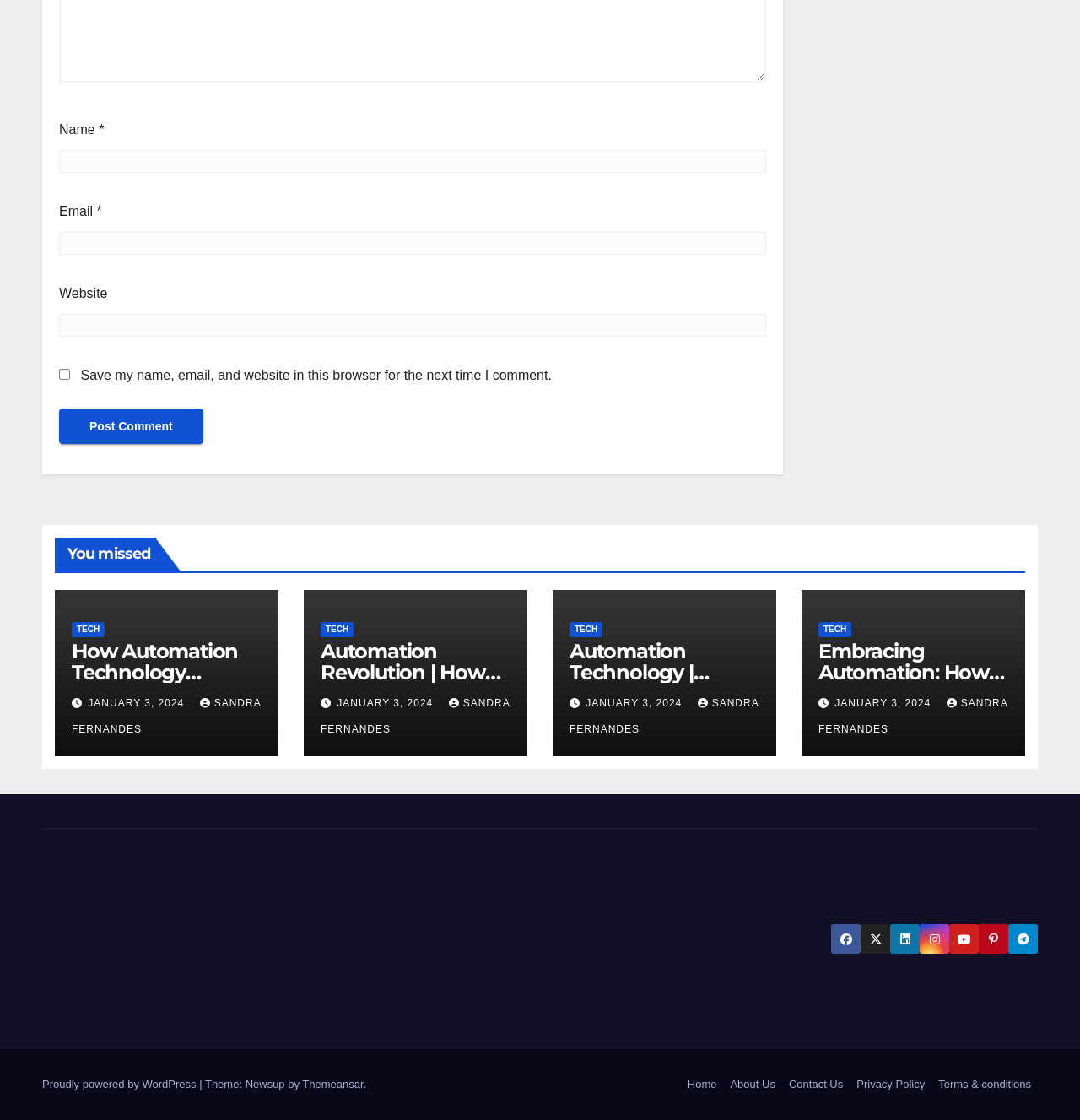For the following element description, predict the bounding box coordinates in the format (top-left x, top-left y, bottom-right x, bottom-right y). All values should be floating point numbers between 0 and 1. Description: sandra fernandes

[0.066, 0.622, 0.241, 0.656]